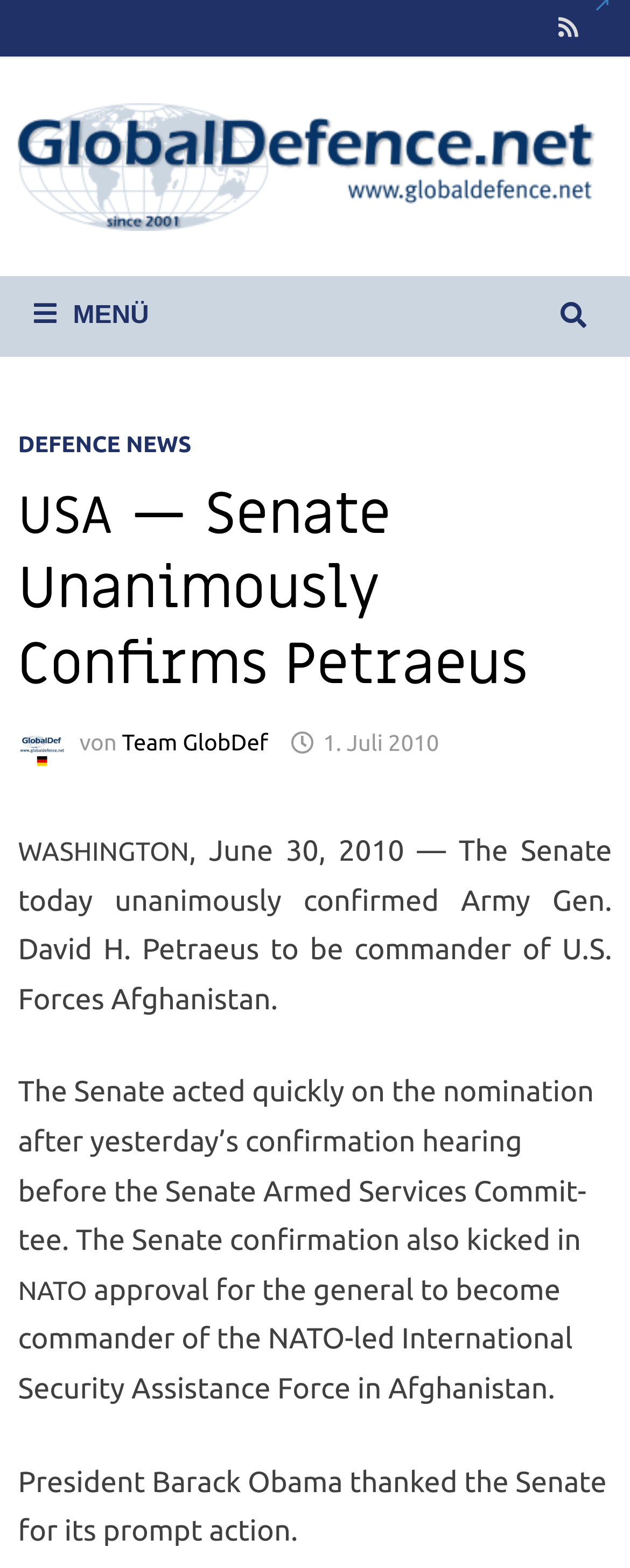Locate and extract the text of the main heading on the webpage.

USA — Senate Unanimously Confirms Petraeus